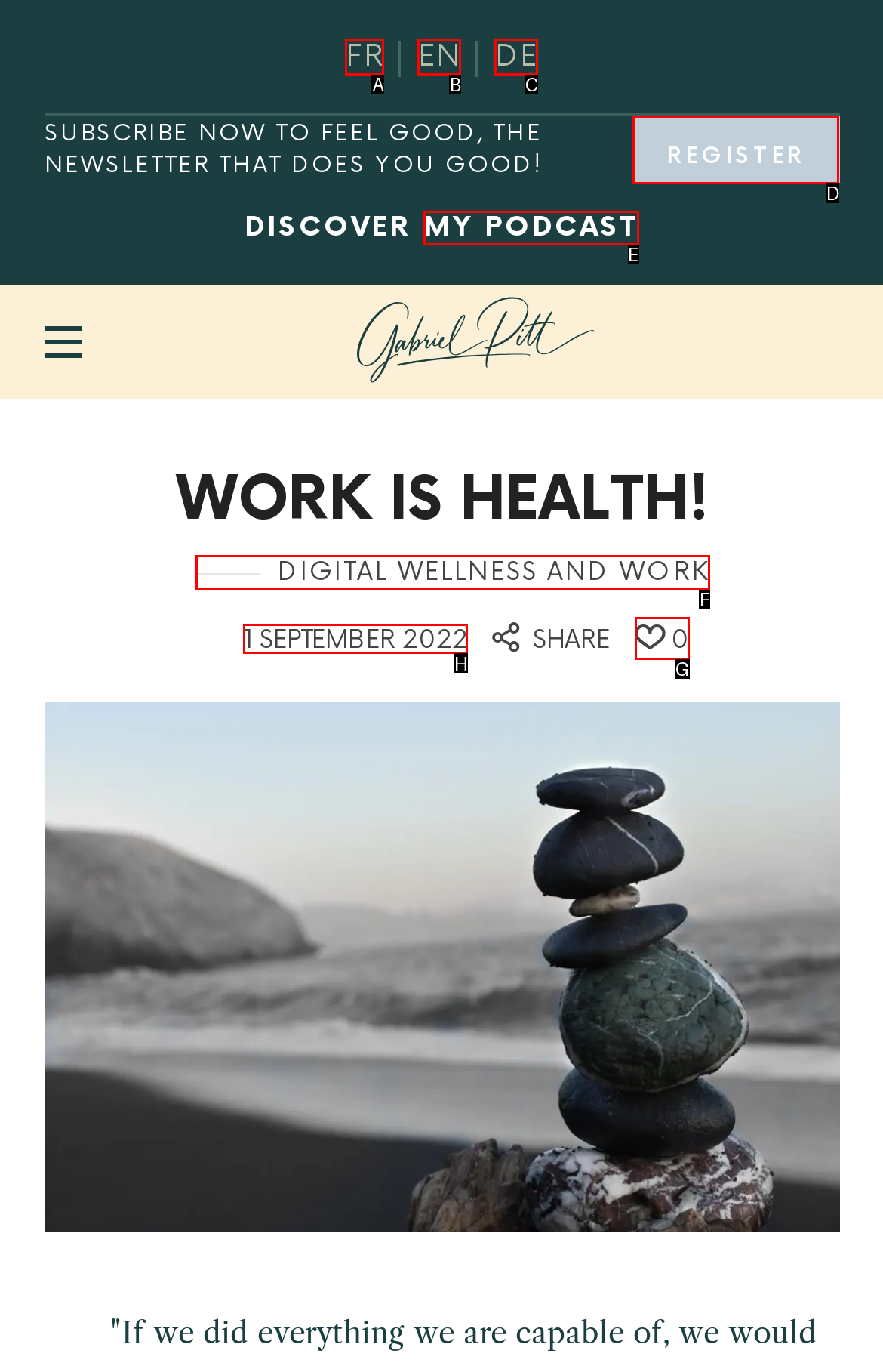Determine the right option to click to perform this task: Read more about digital wellness and work
Answer with the correct letter from the given choices directly.

F